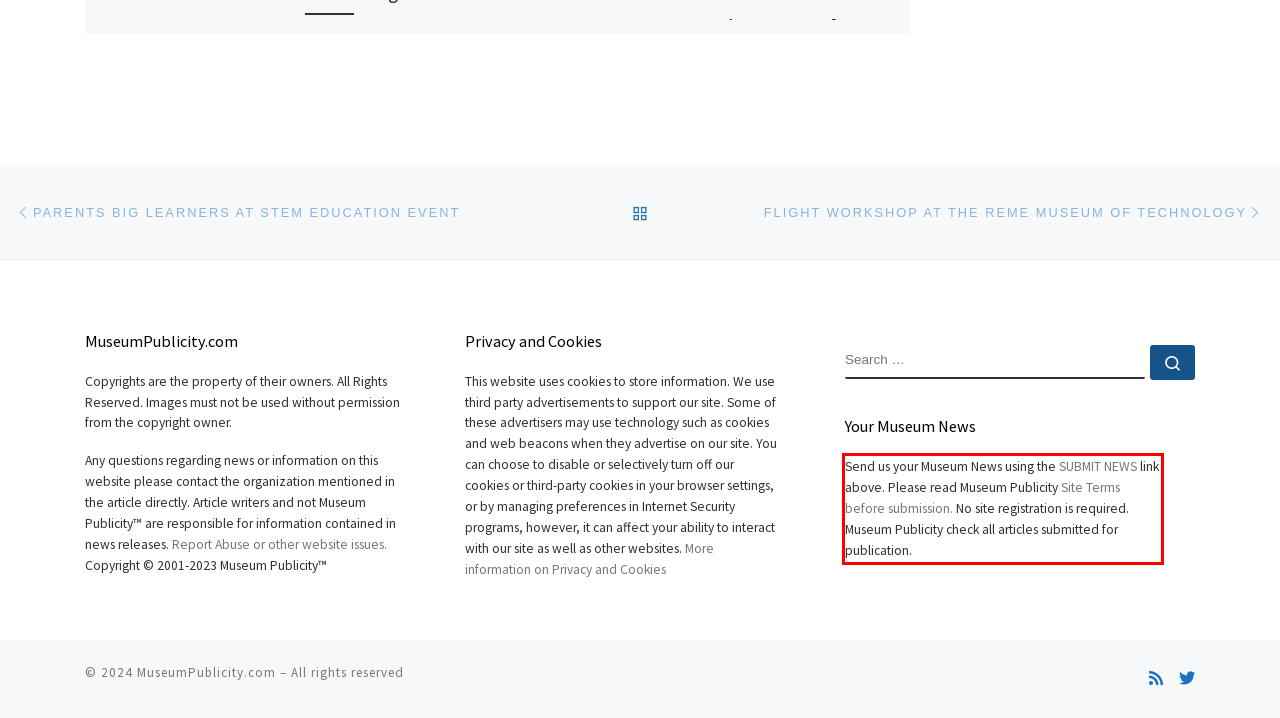Examine the webpage screenshot and use OCR to obtain the text inside the red bounding box.

Send us your Museum News using the SUBMIT NEWS link above. Please read Museum Publicity Site Terms before submission. No site registration is required. Museum Publicity check all articles submitted for publication.